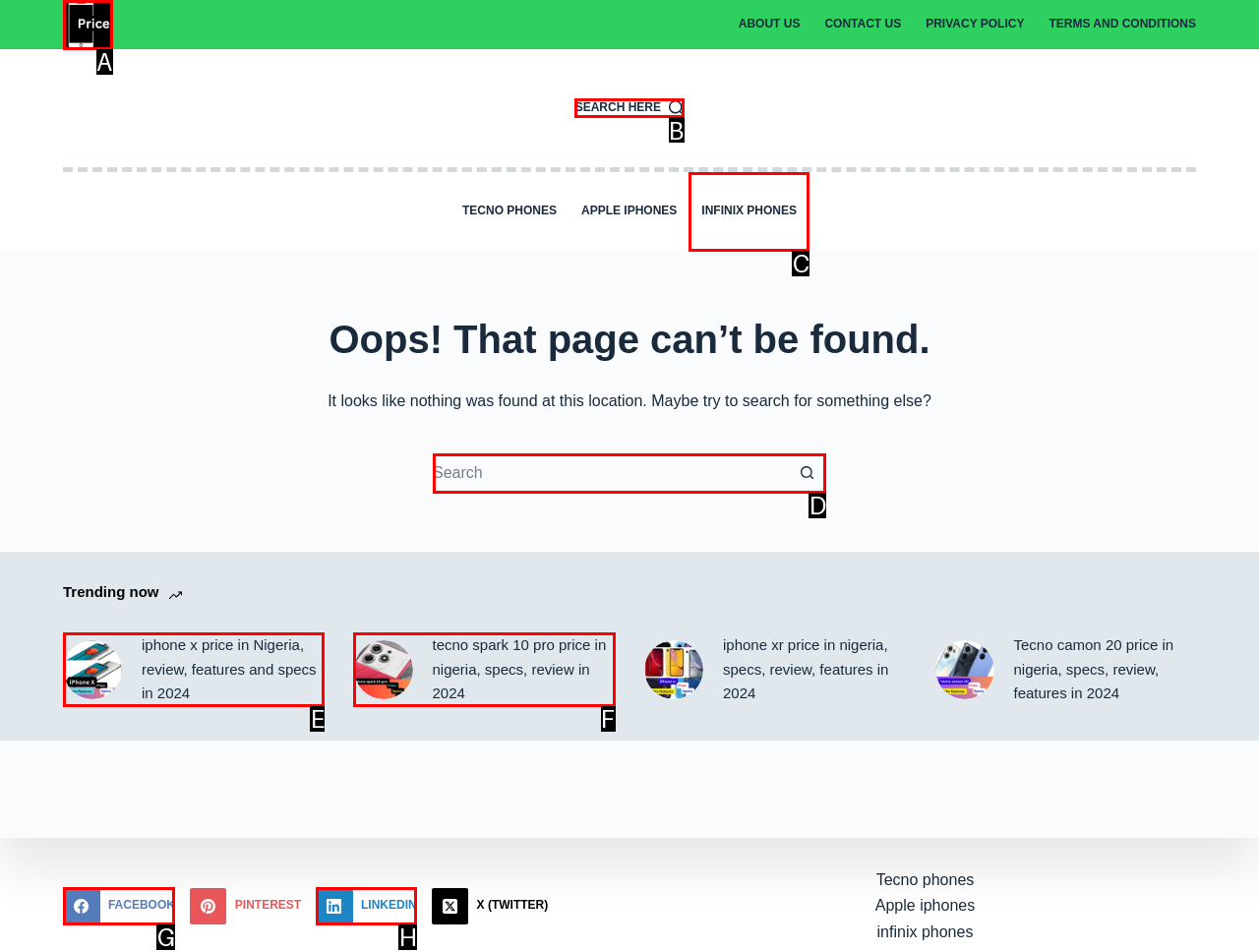Tell me the letter of the correct UI element to click for this instruction: Search for something. Answer with the letter only.

D